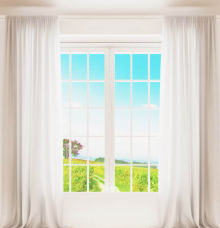Elaborate on the various elements present in the image.

The image showcases a beautifully framed window, adorned with elegant white curtains. Through the window, a picturesque landscape is visible, featuring lush greenery and a serene sky painted in soft hues of blue. This scene captures the essence of tranquility and natural beauty, highlighting the enhanced aesthetics that bespoke aluminium windows can bring to any space. The design emphasizes both functionality and style, perfectly complementing contemporary living. Ideal for those seeking to infuse their home with light and nature, this image effectively conveys the allure of customized window solutions.